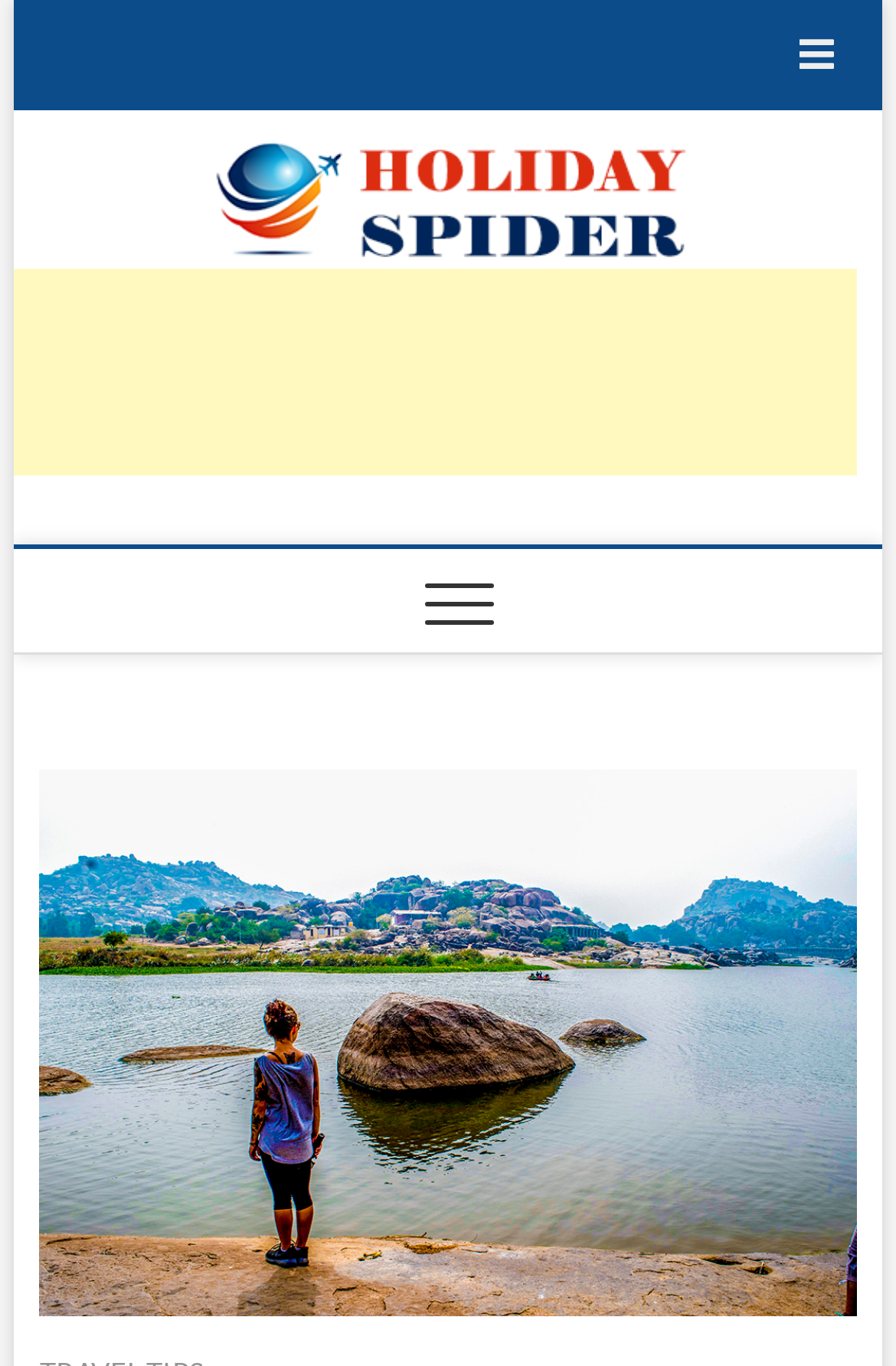Articulate a complete and detailed caption of the webpage elements.

The webpage is about exploring hidden treasures near Bangalore, featuring a guide to the best places to visit within 100 kilometers. At the top, there is a navigation bar, known as the "Topbar Menu", which spans across the top-right section of the page. Within this menu, there is a button with a hamburger icon. 

Below the top navigation bar, there is a prominent link to "Holiday Spider" situated near the top-left section of the page. Adjacent to this link is an image with the same name, "Holiday Spider", which is slightly larger than the link.

On the left side of the page, there is another navigation menu, labeled as "Main Menu", which occupies a significant portion of the page's height. This menu contains a button that, when expanded, reveals the "primary-menu". 

To the right of the "Main Menu", there is a large figure that takes up most of the page's width and height. Within this figure, there is a prominent image with the title "Explore Nearby Gems: Places to Visit near Bangalore within 100 kms", which is likely the main attraction of the webpage.